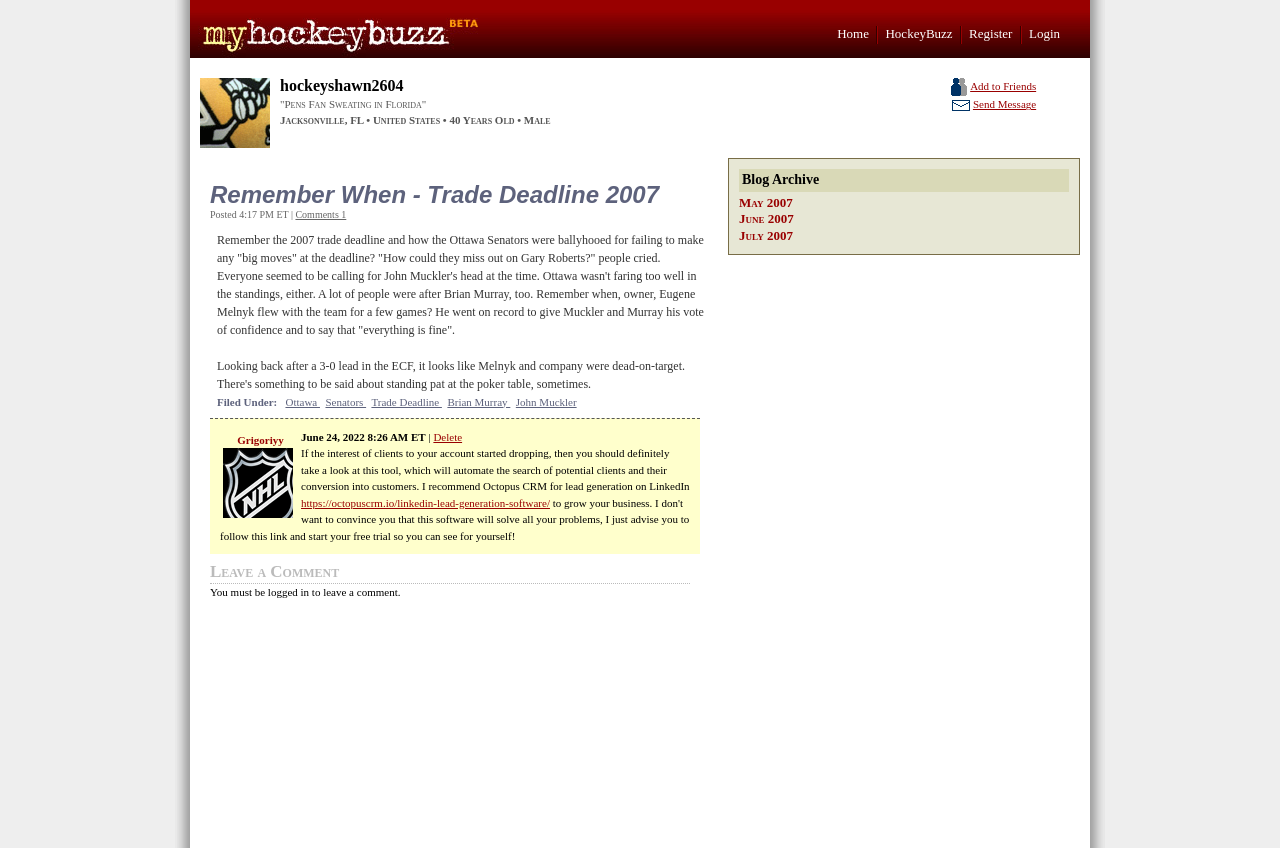Articulate a detailed summary of the webpage's content and design.

The webpage is a personal hockey blog, "My HockeyBuzz", with a focus on the author's thoughts and opinions on hockey-related topics. At the top of the page, there is a navigation menu with links to "Home", "HockeyBuzz", "Register", and "Login", accompanied by small images. Below this menu, there is a profile section with the author's username "hockeyshawn2604", a brief description "Pens Fan Sweating in Florida", and their location "Jacksonville, FL • United States • 40 Years Old • Male".

To the right of the profile section, there are two buttons, "Add to Friends" and "Send Message", with accompanying images. Below this, there is a blog post titled "Remember When - Trade Deadline 2007", which discusses the Ottawa Senators' performance during the 2007 trade deadline. The post includes a brief summary, followed by a longer article with several links to related topics, such as "Ottawa", "Senators", and "Trade Deadline".

Below the blog post, there is a section with a comment from another user, "Grigoriyy", and a link to delete the comment. Next to this, there is a promotional message for a LinkedIn lead generation tool, Octopus CRM.

Further down the page, there is a section for leaving a comment, with a heading "Leave a Comment" and a message indicating that users must be logged in to leave a comment. On the right side of the page, there is a "Blog Archive" section with links to previous months, including May 2007, June 2007, and July 2007.